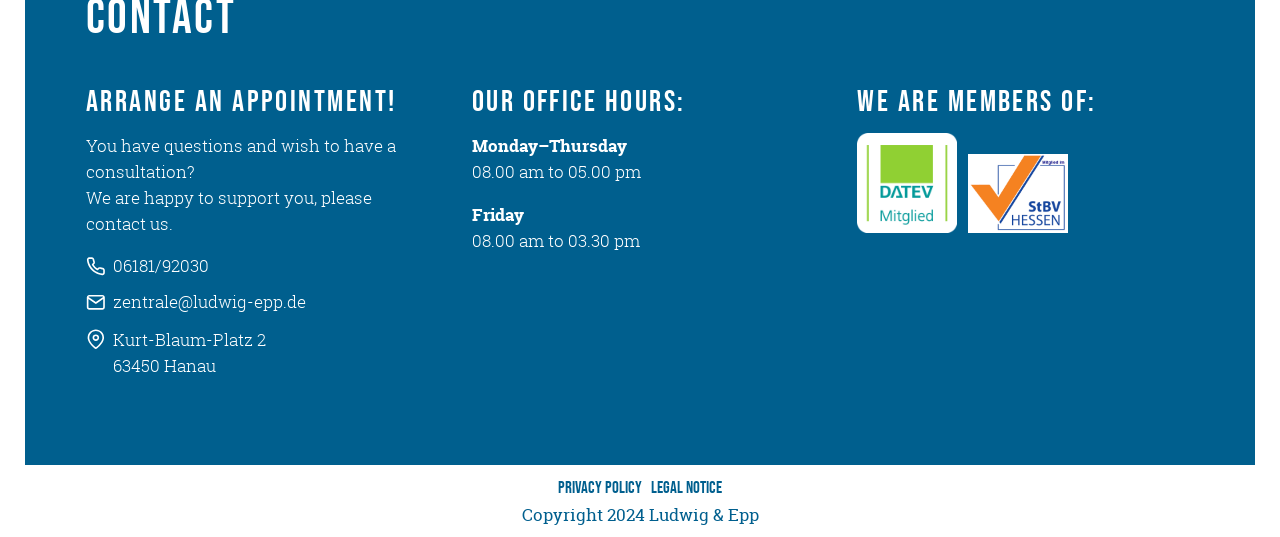What is the phone number to arrange an appointment?
Please answer the question as detailed as possible.

The phone number can be found in the section 'Arrange an appointment!' where it is written as a link '06181/92030' next to an image.